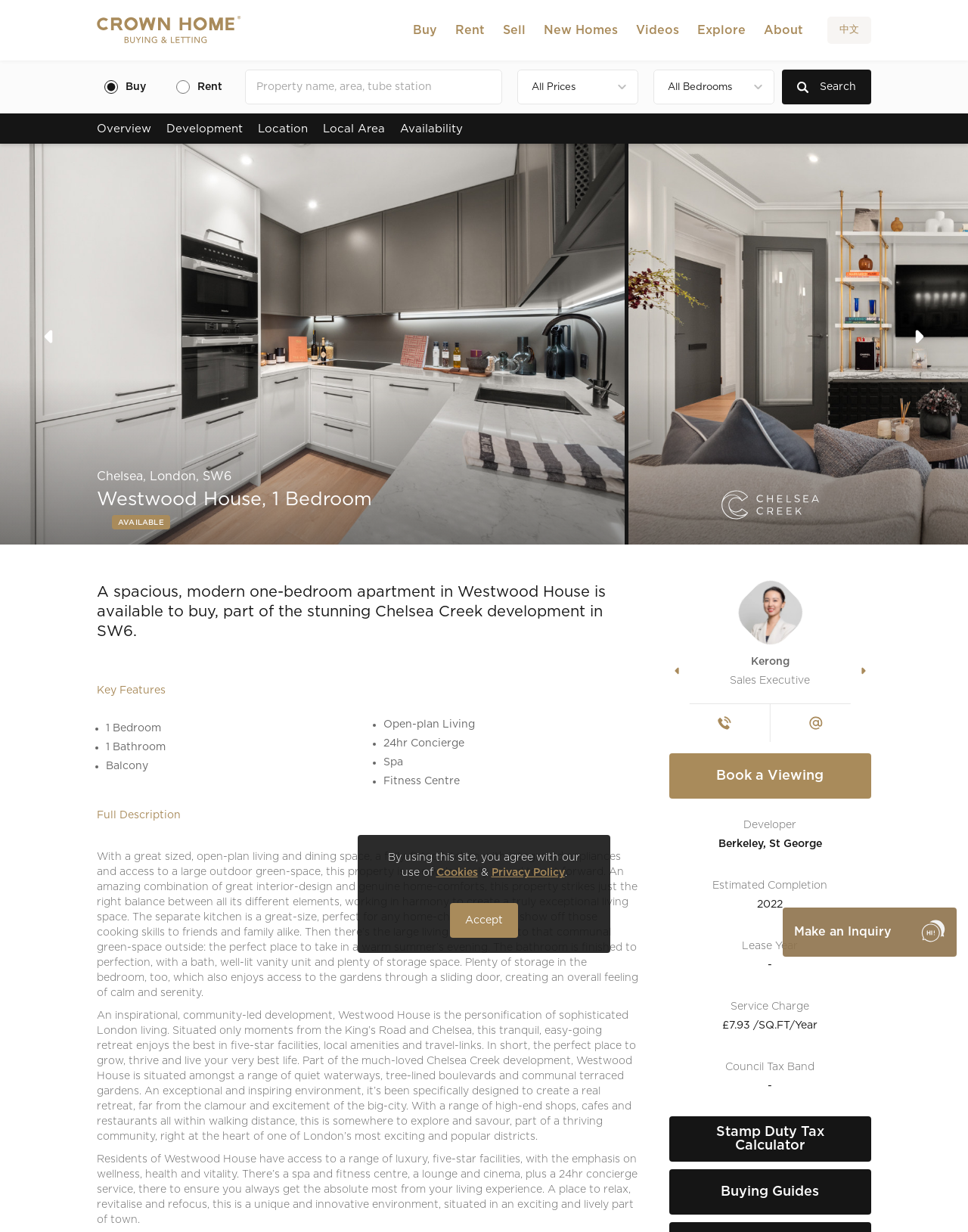Locate and provide the bounding box coordinates for the HTML element that matches this description: "Office‍+44 (0) 207 903 6896".

[0.82, 0.775, 0.977, 0.808]